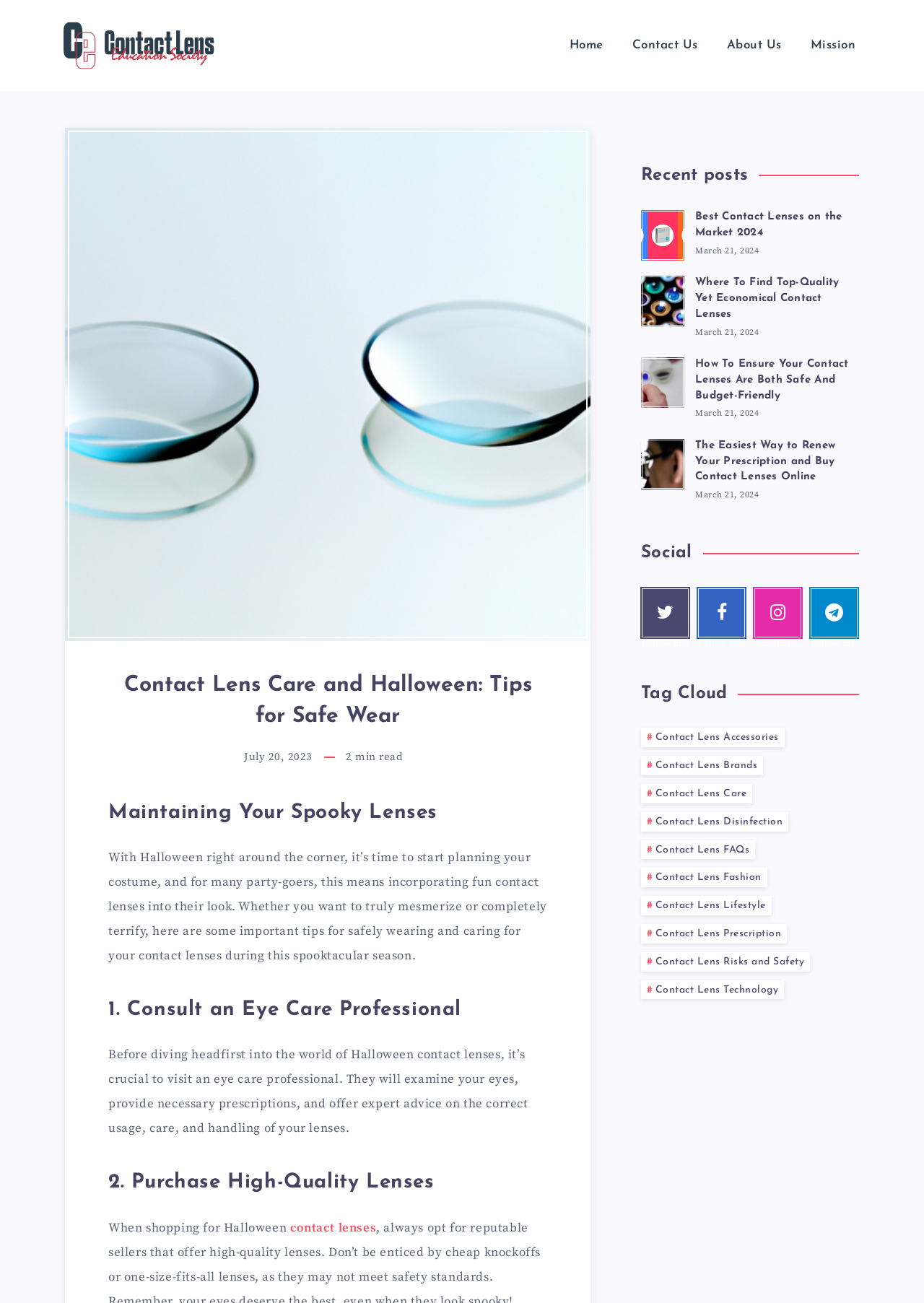Offer an extensive depiction of the webpage and its key elements.

This webpage is about contact lens care and Halloween, with a focus on safe wear. At the top, there are four links: "Home", "Contact Us", "About Us", and "Mission". Below these links, there is a header section with an image and a heading that reads "Contact Lens Care and Halloween: Tips for Safe Wear". The header section also includes a time stamp indicating that the article was published on July 20, 2023.

The main content of the webpage is divided into sections, each with a heading and a block of text. The first section is titled "Maintaining Your Spooky Lenses" and provides an introduction to the importance of proper contact lens care during Halloween. The following sections are numbered and provide tips on how to safely wear and care for contact lenses, including consulting an eye care professional and purchasing high-quality lenses.

On the right side of the webpage, there is a complementary section that lists recent posts, including "Best Contact Lenses on the Market 2024", "Where To Find Top-Quality Yet Economical Contact Lenses", and "How To Ensure Your Contact Lenses Are Both Safe And Budget-Friendly". Each post includes a link, a heading, and a time stamp indicating when it was published.

Below the recent posts section, there are social media links to Twitter, Facebook, Instagram, and Telegram, as well as a tag cloud with links to various topics related to contact lenses, such as accessories, brands, care, and fashion.